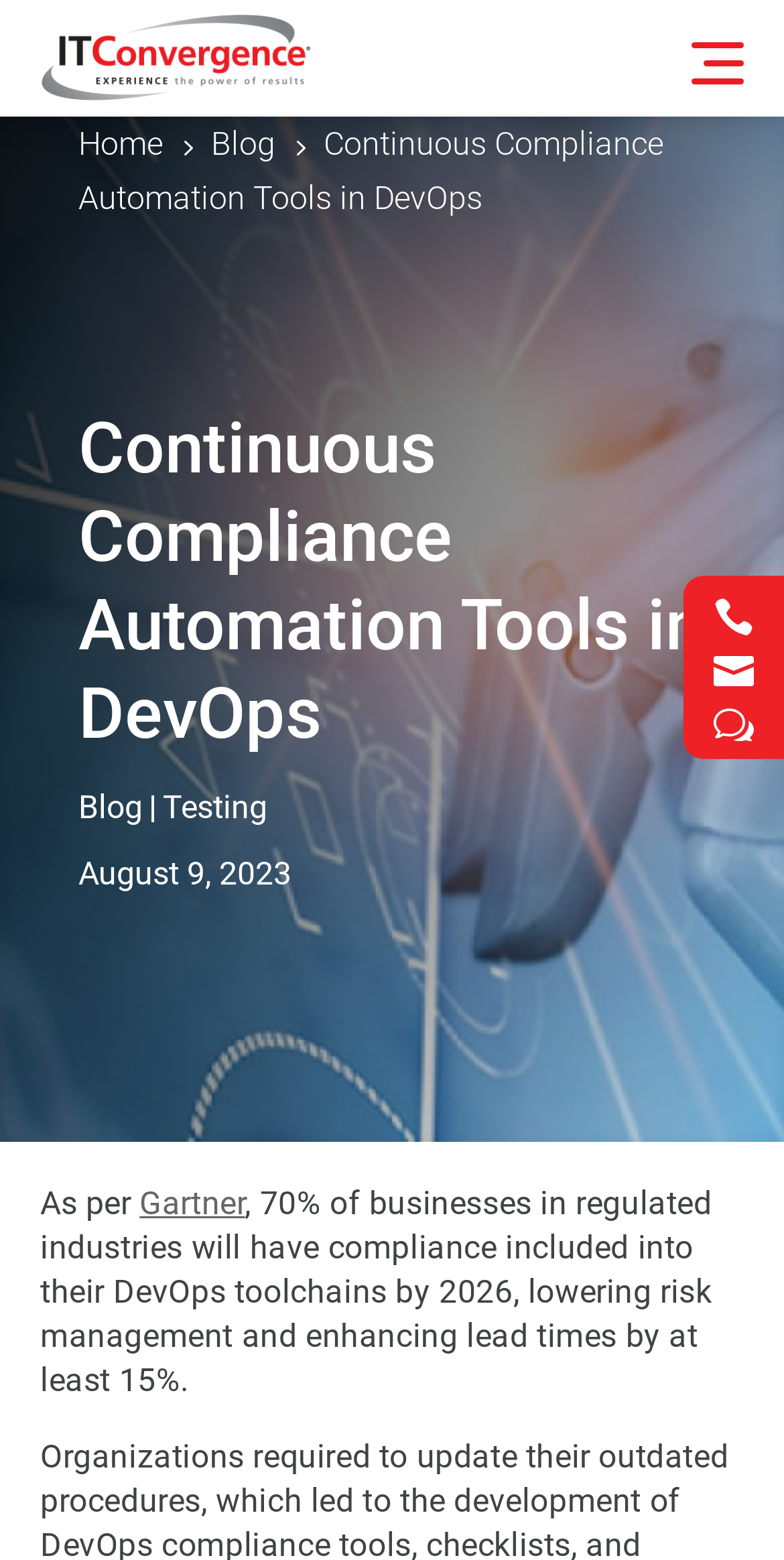Using the element description: "", determine the bounding box coordinates. The coordinates should be in the format [left, top, right, bottom], with values between 0 and 1.

[0.897, 0.417, 0.974, 0.452]